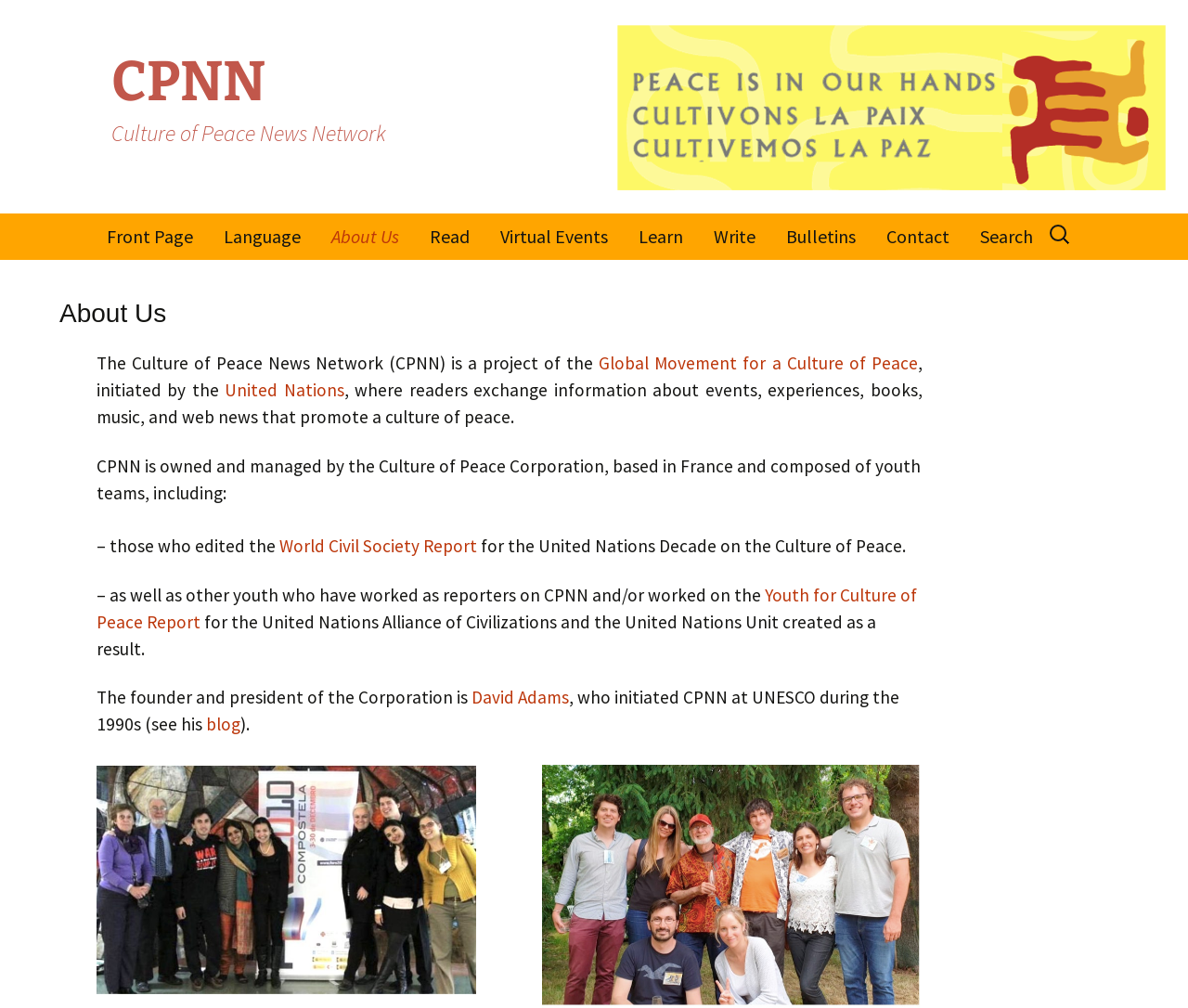What is the name of the news network?
Please provide a single word or phrase answer based on the image.

CPNN